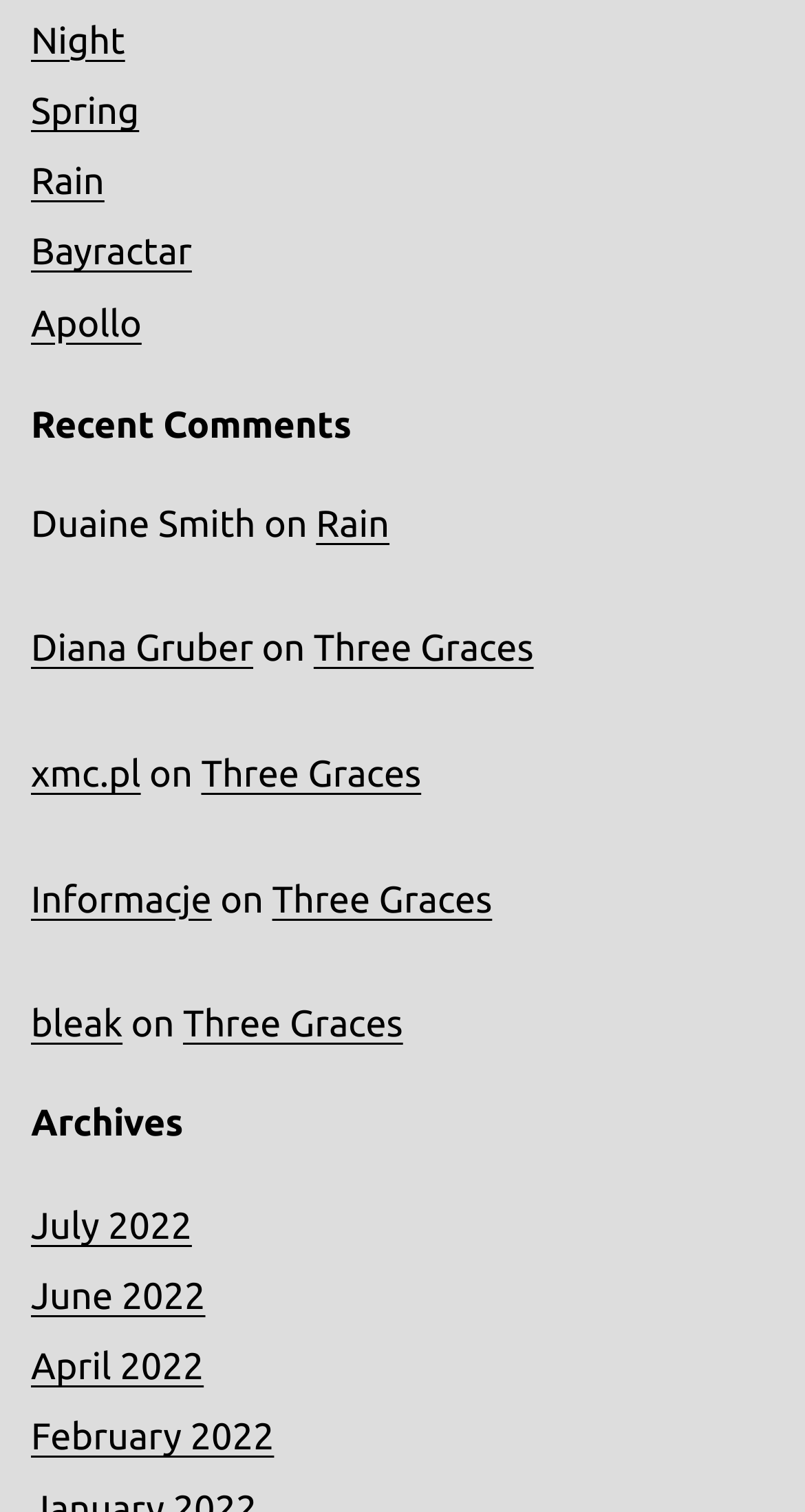Pinpoint the bounding box coordinates of the element you need to click to execute the following instruction: "View the 'Recent Comments' section". The bounding box should be represented by four float numbers between 0 and 1, in the format [left, top, right, bottom].

[0.038, 0.264, 0.962, 0.299]